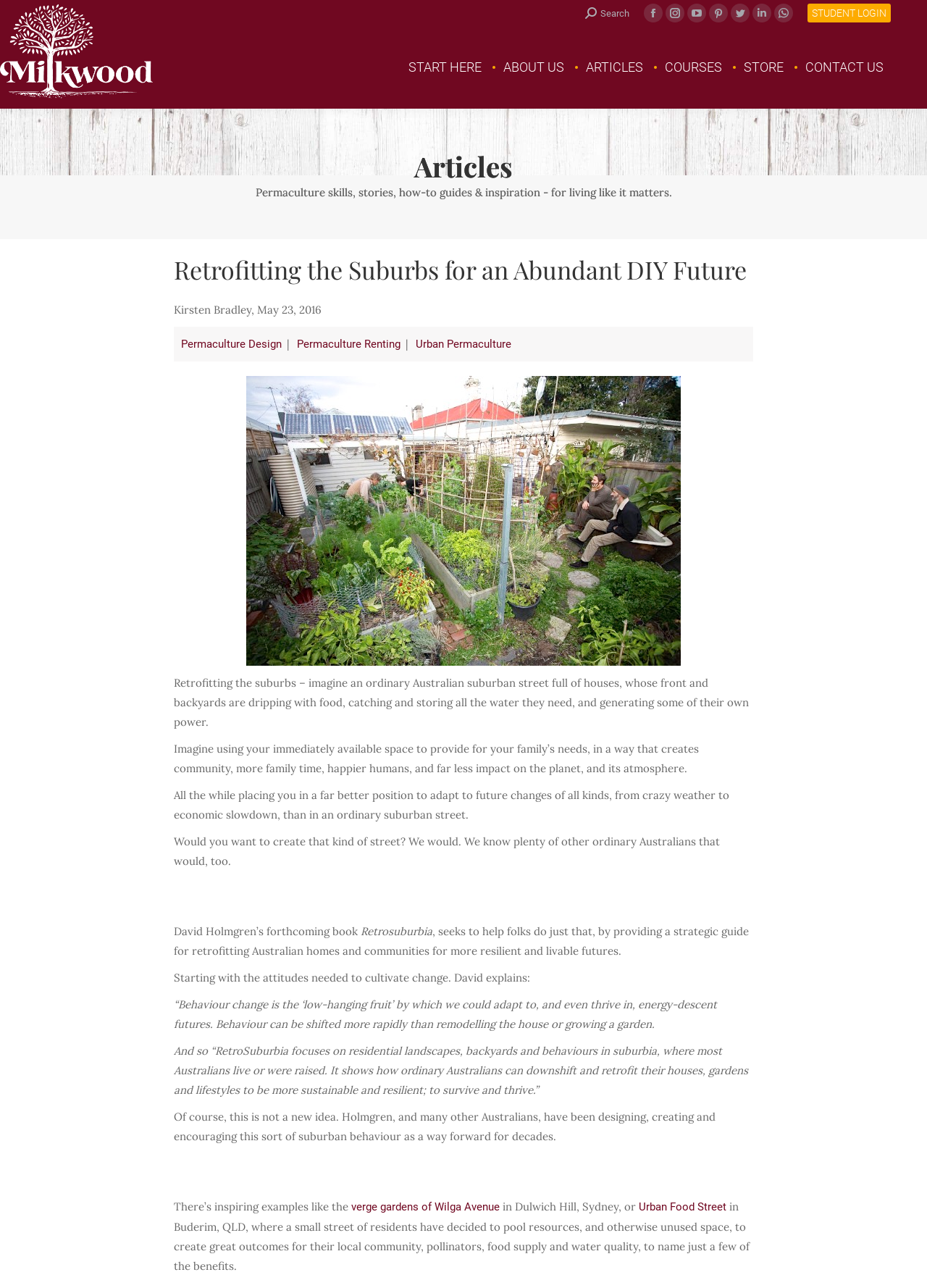Respond with a single word or short phrase to the following question: 
What is the goal of the article?

To inspire people to create sustainable communities